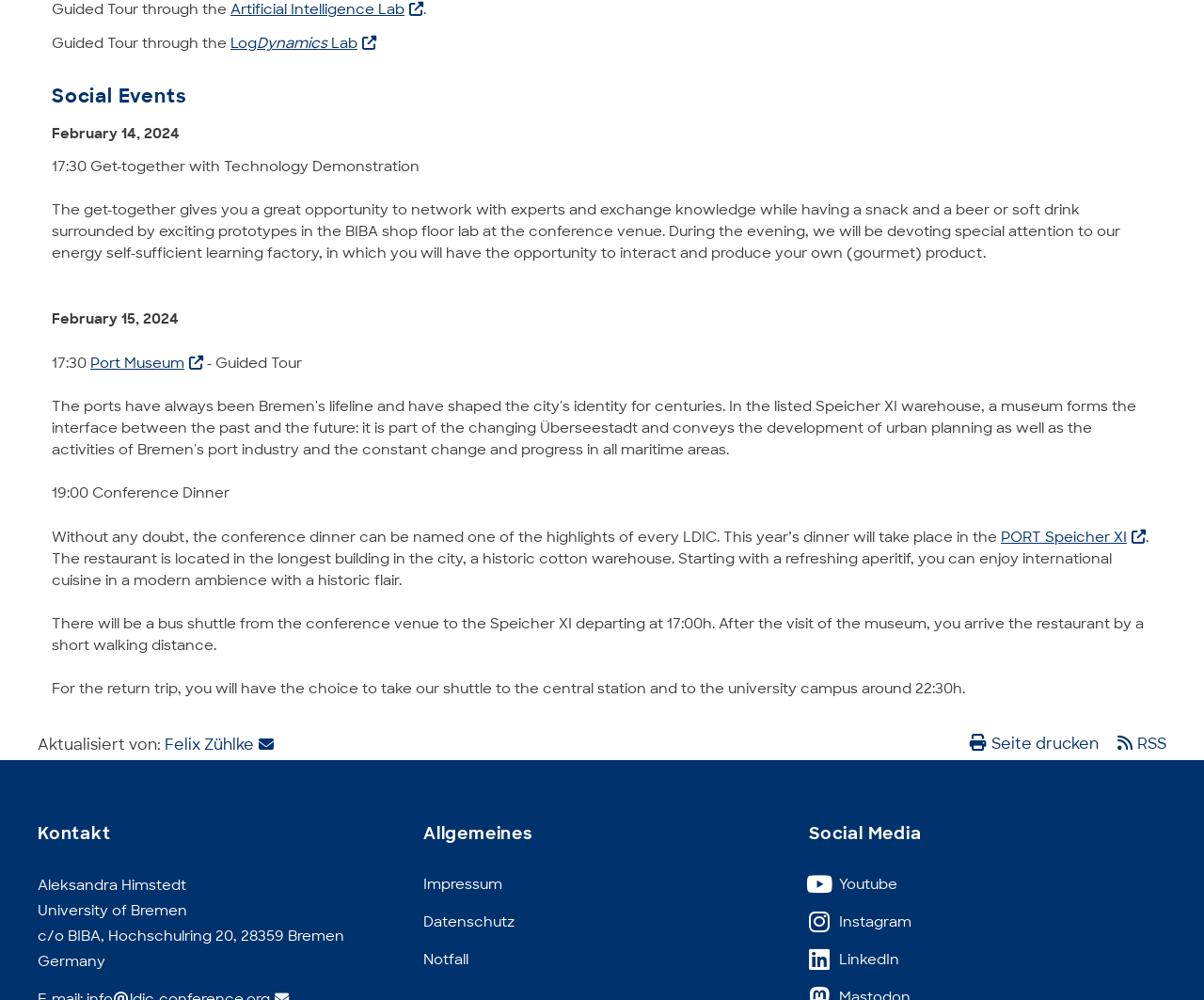Determine the bounding box coordinates for the UI element described. Format the coordinates as (top-left x, top-left y, bottom-right x, bottom-right y) and ensure all values are between 0 and 1. Element description: Felix Zühlke

[0.137, 0.735, 0.231, 0.755]